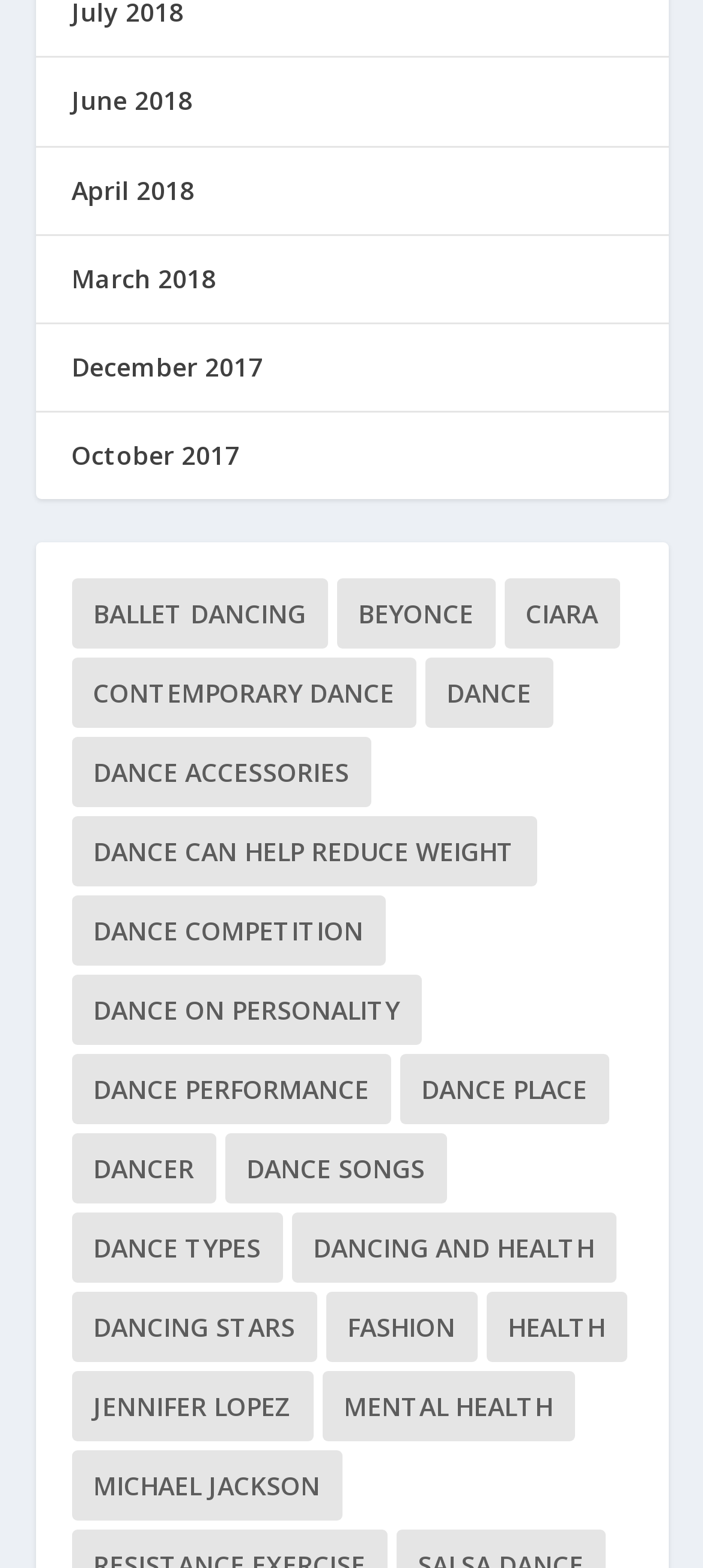Find and specify the bounding box coordinates that correspond to the clickable region for the instruction: "Explore dance types".

[0.101, 0.774, 0.401, 0.819]